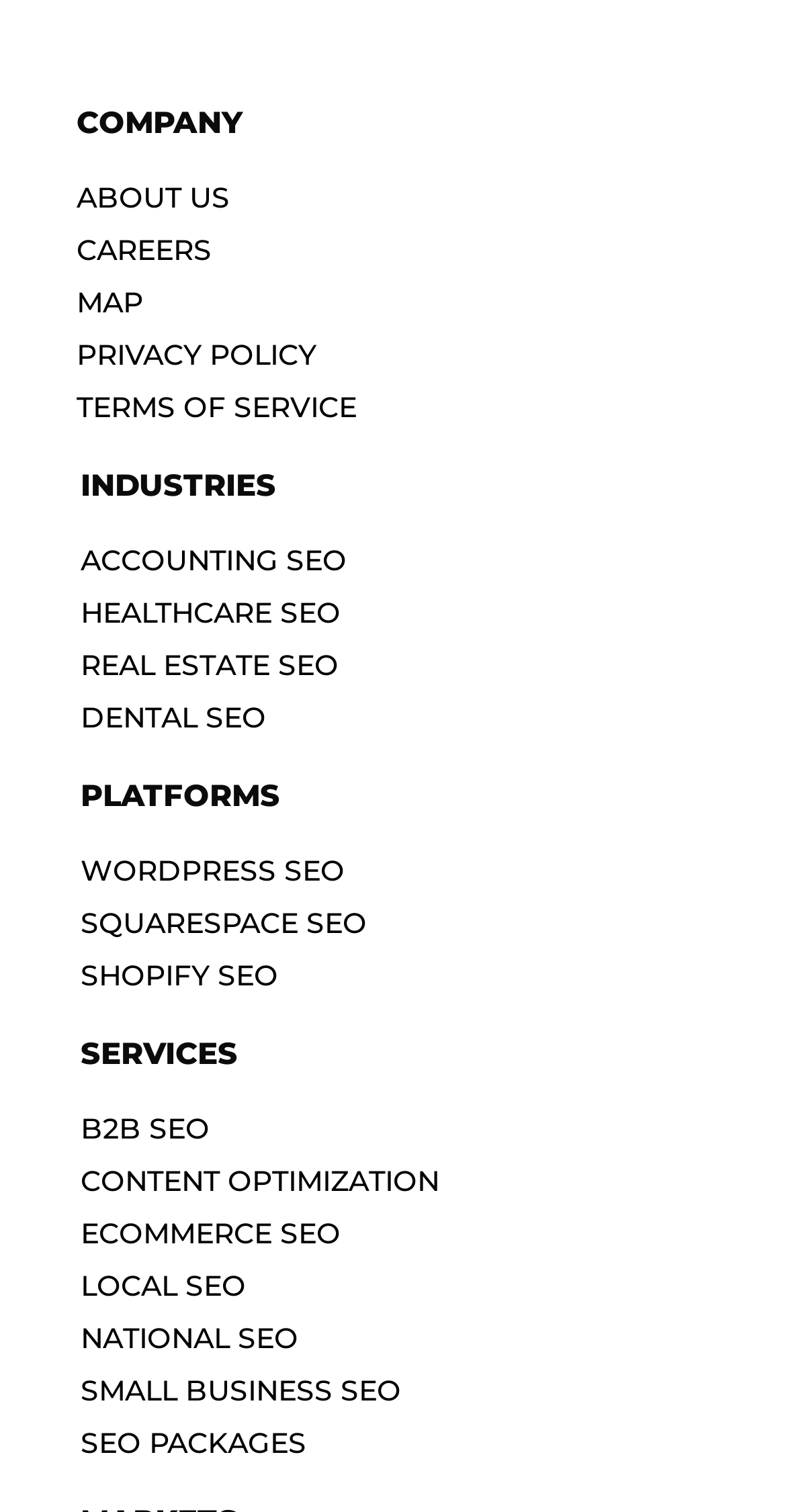What is the last link under Industries?
Using the information from the image, answer the question thoroughly.

Under the 'INDUSTRIES' heading, I found the links 'ACCOUNTING SEO', 'HEALTHCARE SEO', 'REAL ESTATE SEO', and 'DENTAL SEO', which is the last one.